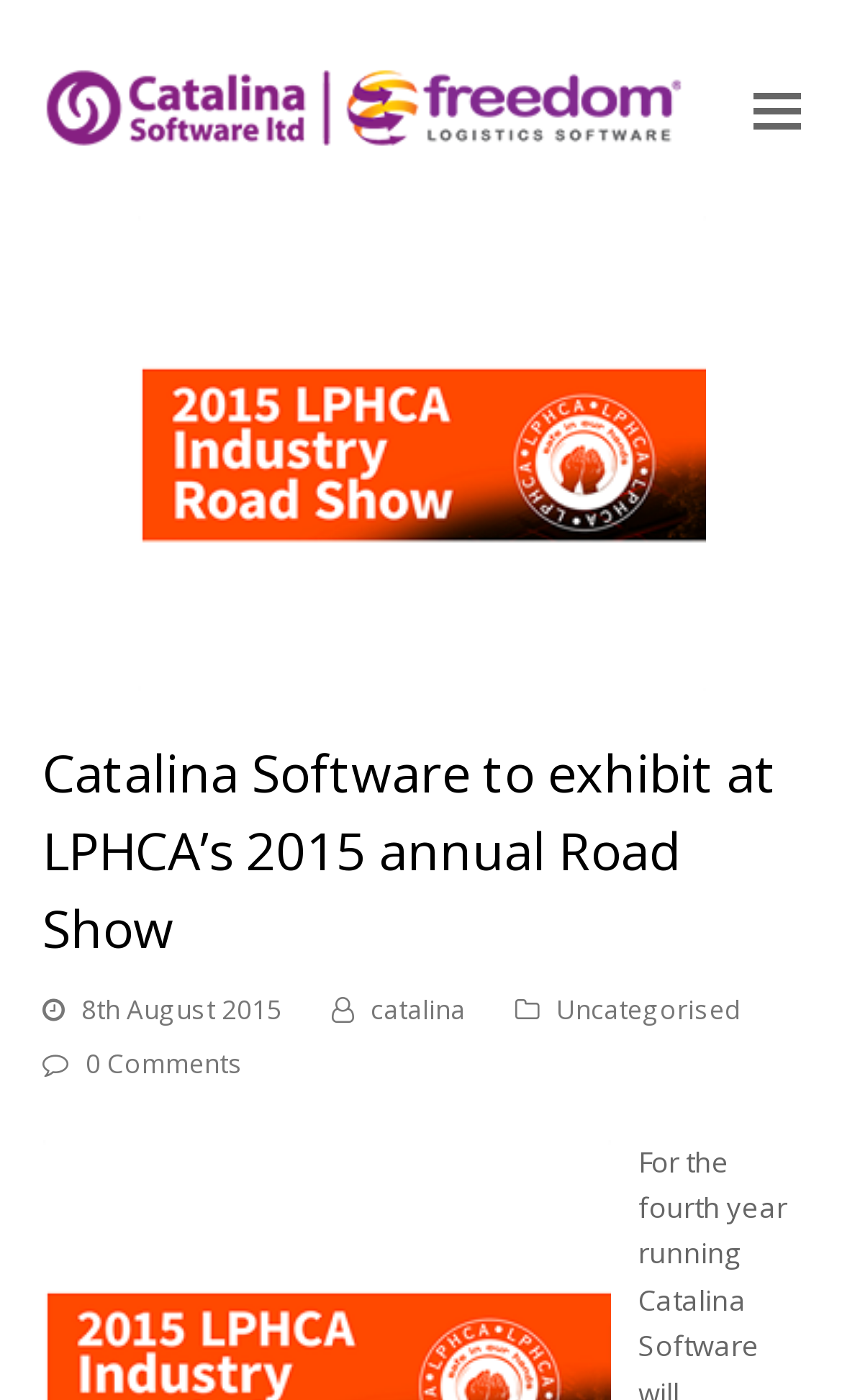Generate the main heading text from the webpage.

Catalina Software to exhibit at LPHCA’s 2015 annual Road Show